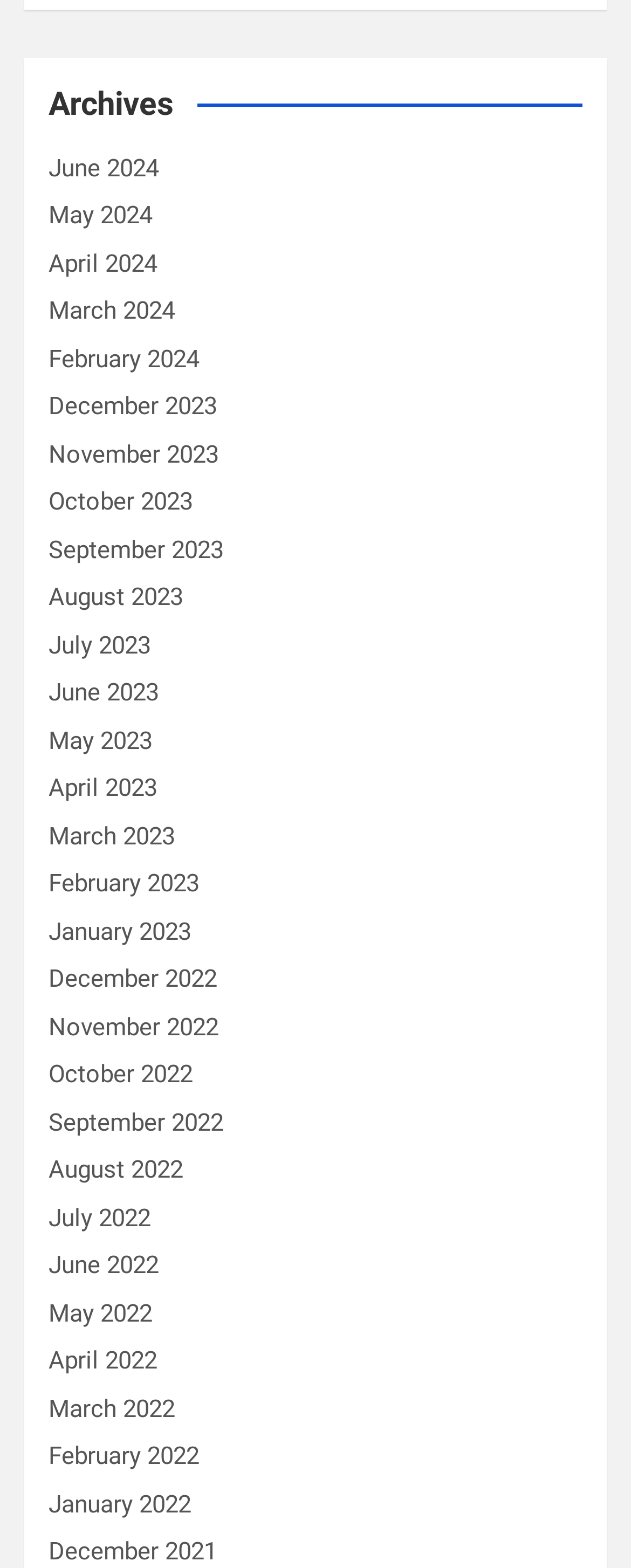Locate the UI element described as follows: "May 2024". Return the bounding box coordinates as four float numbers between 0 and 1 in the order [left, top, right, bottom].

[0.077, 0.128, 0.241, 0.147]